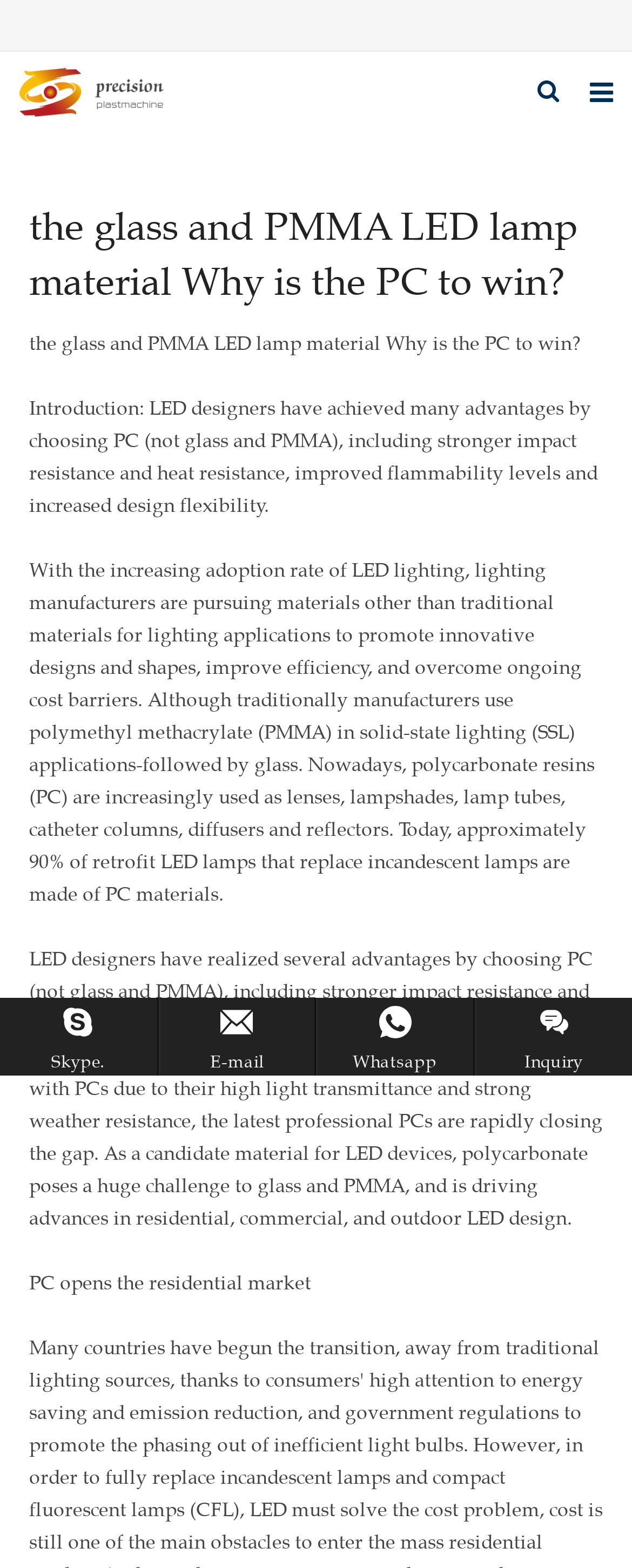Generate a comprehensive description of the webpage.

The webpage appears to be an article or blog post discussing the advantages of using polycarbonate (PC) materials in LED lamp design. At the top of the page, there is a logo image of "Qingdao Precision Machine Co., Ltd." and three social media links represented by icons. Below these elements, there is a navigation menu with links to "Home", "About us", "Products", "News", "F.A.Q", "Feedback", and "Contact us".

The main content of the page is divided into three sections. The first section has a heading that matches the title of the page, "the glass and PMMA LED lamp material Why is the PC to win?". This section discusses the increasing adoption of LED lighting and the pursuit of innovative materials for lighting applications. The text explains that polycarbonate resins (PC) are increasingly used in LED lamp design due to their advantages over traditional materials like polymethyl methacrylate (PMMA) and glass.

The second section continues the discussion on the advantages of PC materials, including stronger impact resistance, heat resistance, and design flexibility. The text also mentions that PC materials are rapidly closing the gap with glass and PMMA in terms of light transmittance and weather resistance.

The third section is titled "PC opens the residential market" and appears to be a subheading or a separate topic within the article. At the bottom of the page, there are four links to contact the company through Skype, E-mail, Whatsapp, or Inquiry, each accompanied by a small icon.

Overall, the webpage has a simple and organized layout, with a focus on presenting informative content about the advantages of PC materials in LED lamp design.